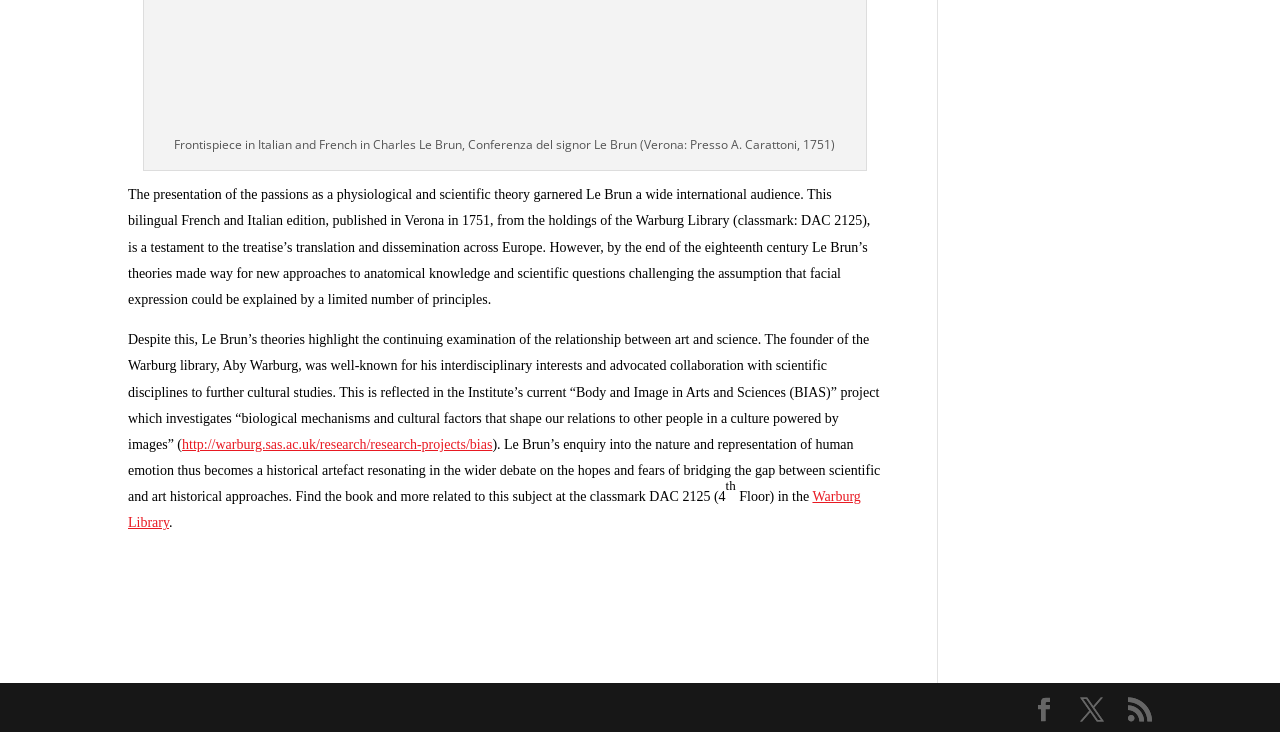Based on the image, give a detailed response to the question: What is the subject of Le Brun's theories?

Based on the text, it is clear that Le Brun's theories are related to the presentation of passions as a physiological and scientific theory, which involves the examination of facial expression.